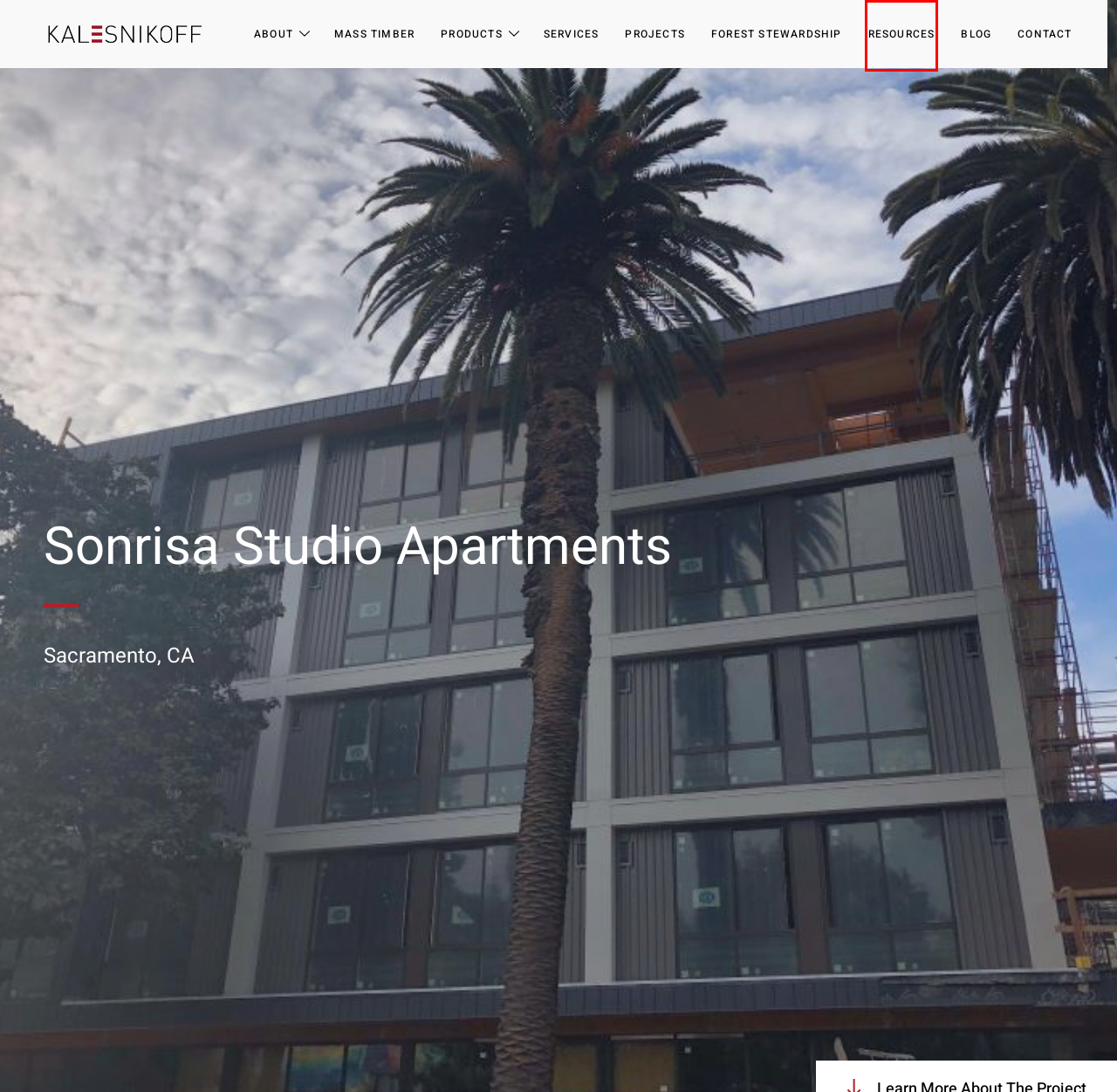Evaluate the webpage screenshot and identify the element within the red bounding box. Select the webpage description that best fits the new webpage after clicking the highlighted element. Here are the candidates:
A. Contact - Mass Timber and Lumber Company - Kalesnikoff
B. Blog - Kalesnikoff
C. Mass Timber - Cross-laminated Timber - Glulam - Kalesnikoff
D. Services - Mass Timber Design Assist - Kalesnikoff
E. Products - Solid Wood - Cross-laminated Timber - Glulam - Kalesnikoff
F. Forest Stewardship - Kalesnikoff
G. Frequently Asked Questions - Kalesnikoff
H. Mass timber resources - Kalesnikoff

H